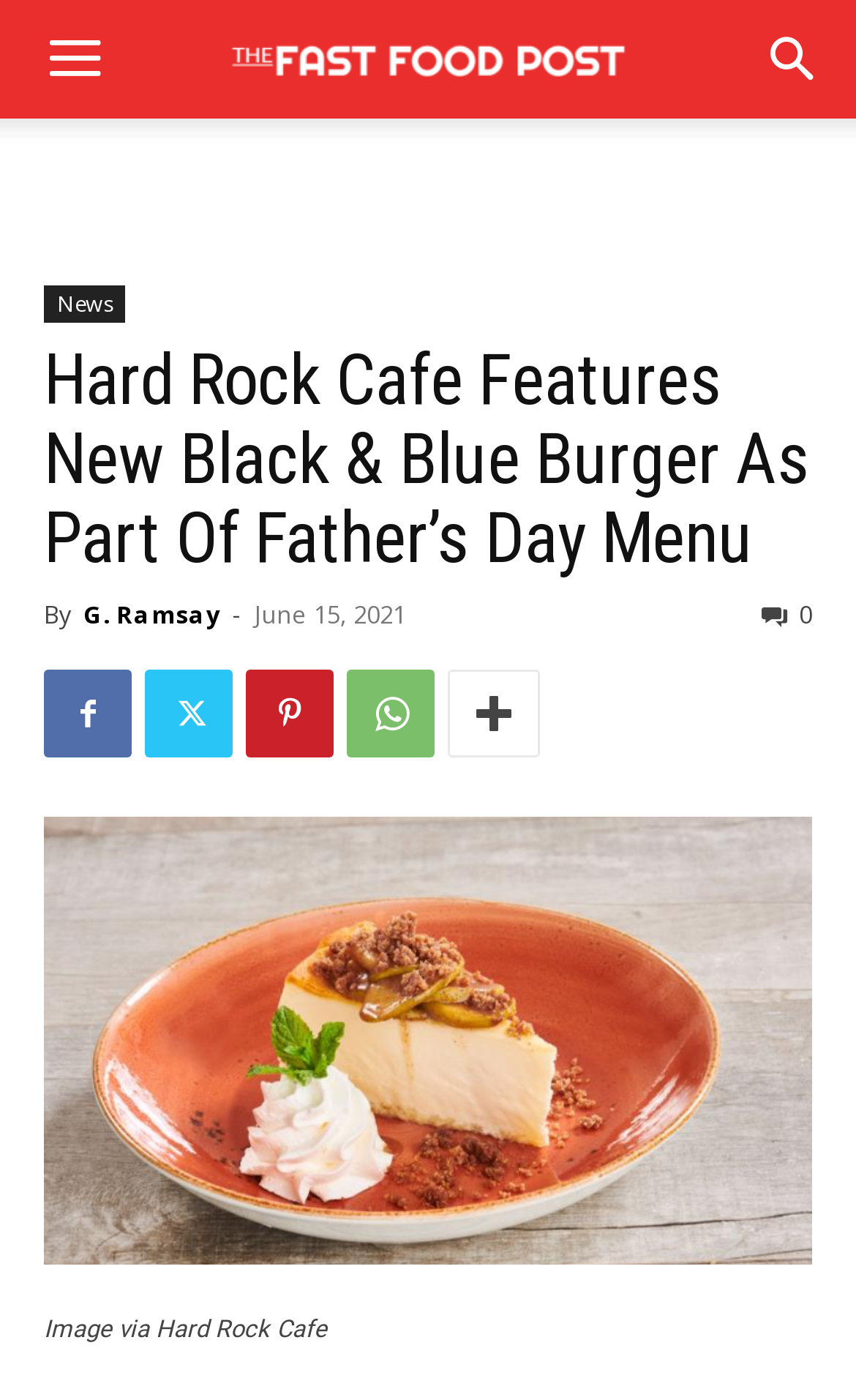Using the element description provided, determine the bounding box coordinates in the format (top-left x, top-left y, bottom-right x, bottom-right y). Ensure that all values are floating point numbers between 0 and 1. Element description: alt="tfg logo"

None